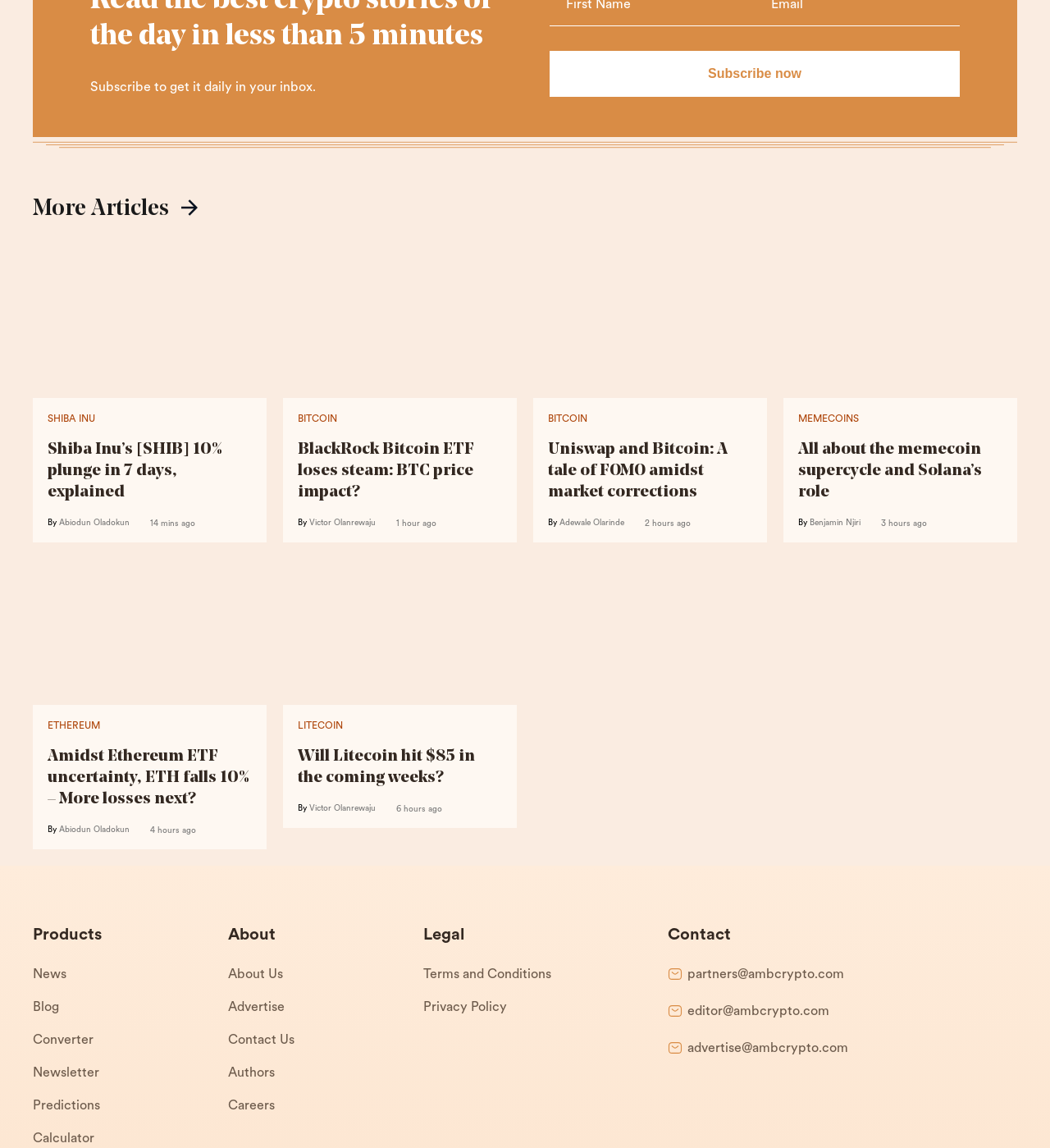Can you find the bounding box coordinates of the area I should click to execute the following instruction: "Read the article about Shiba Inu's 10% plunge"?

[0.031, 0.33, 0.254, 0.344]